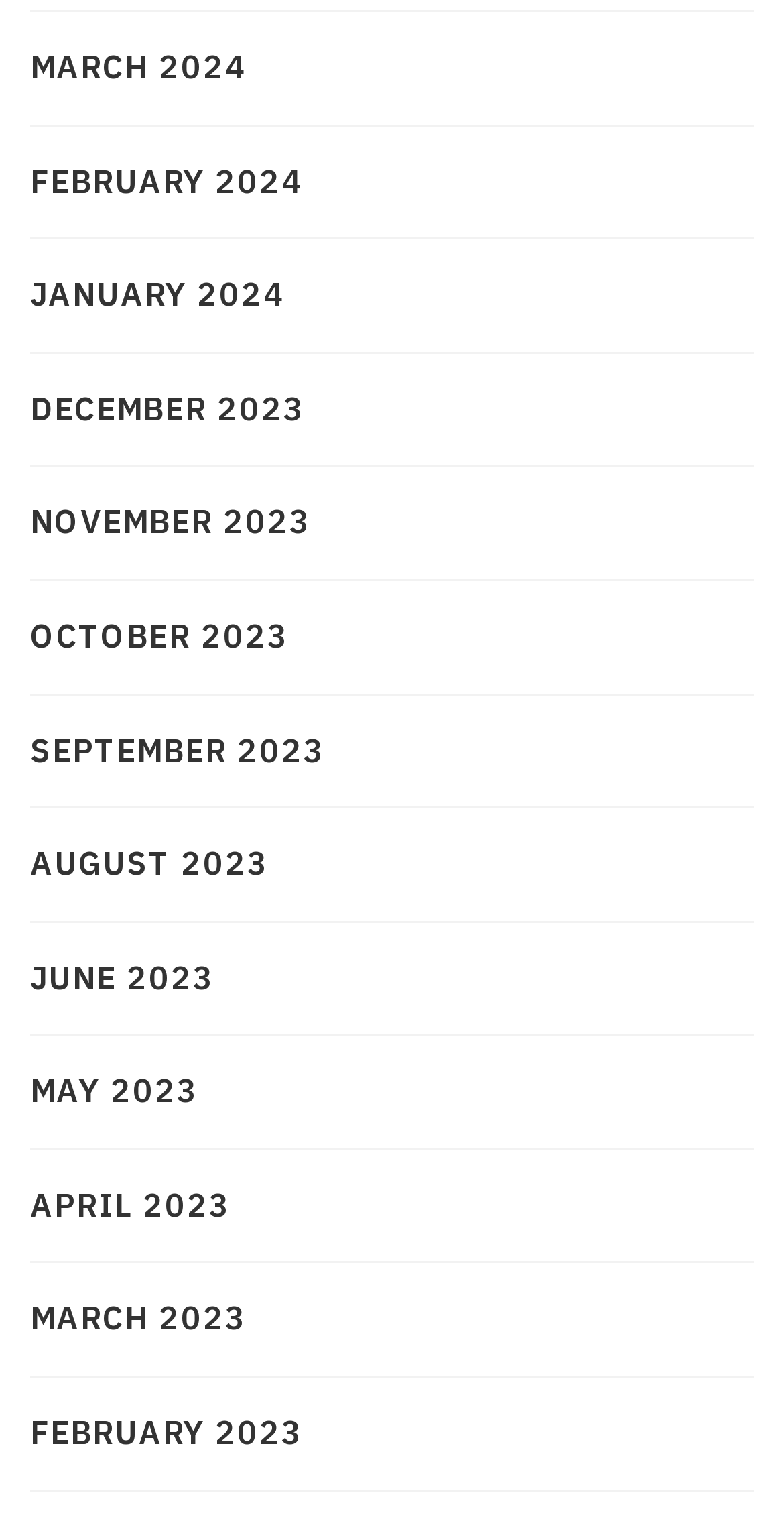Find and specify the bounding box coordinates that correspond to the clickable region for the instruction: "view march 2024".

[0.038, 0.028, 0.315, 0.062]